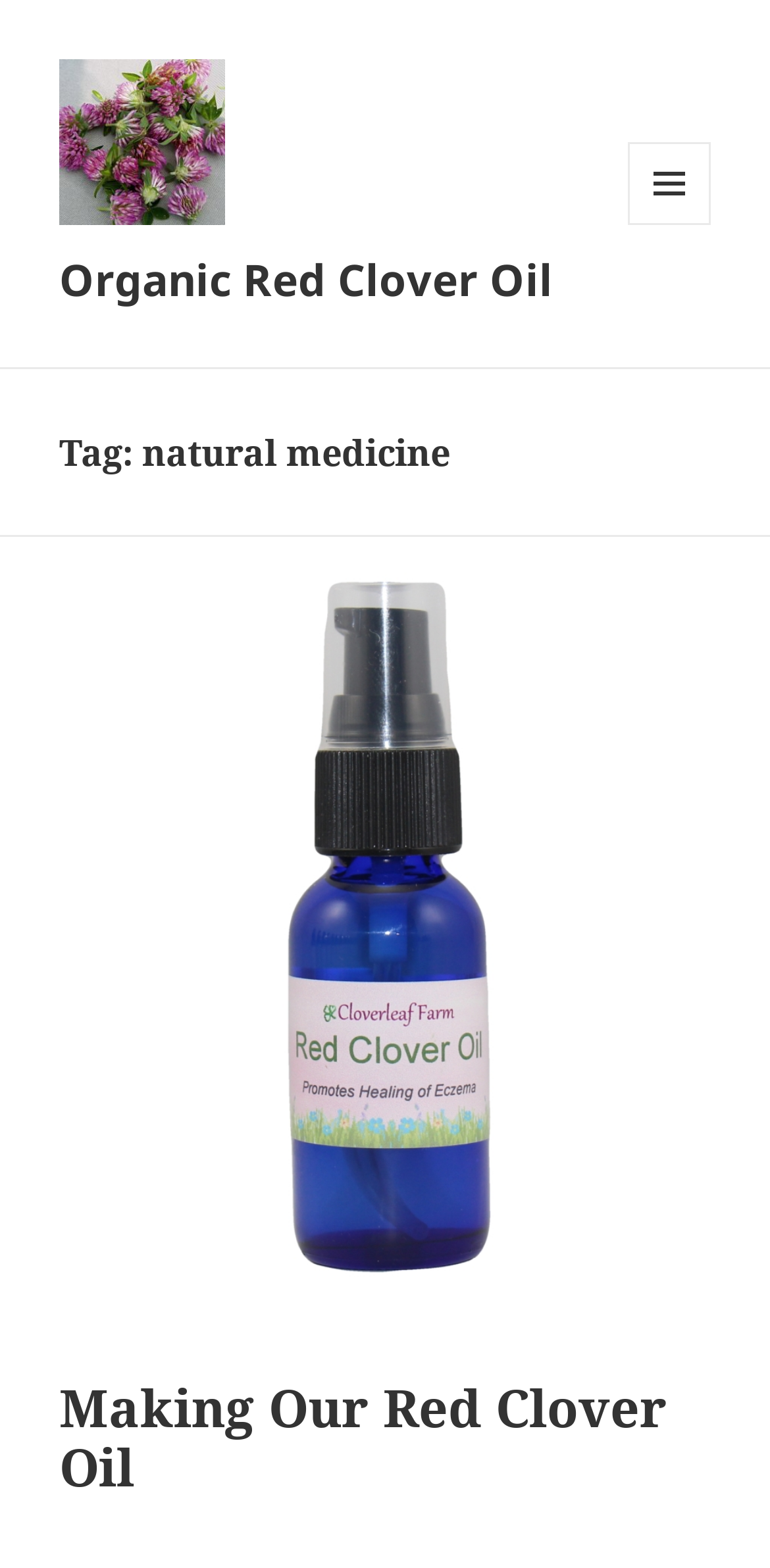Answer the question below with a single word or a brief phrase: 
How many headings are present on this webpage?

2